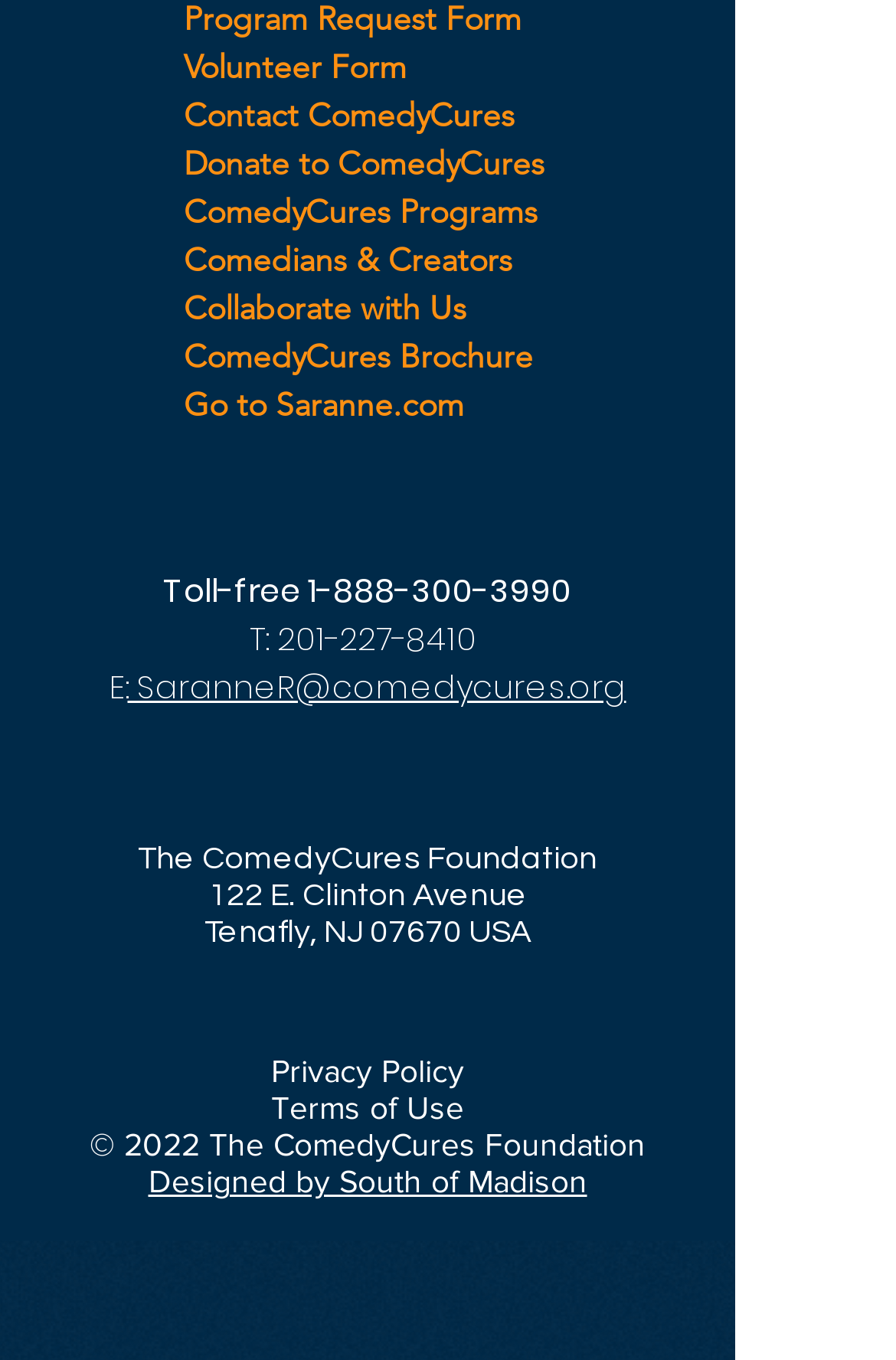Who designed the website?
Using the information from the image, give a concise answer in one word or a short phrase.

South of Madison